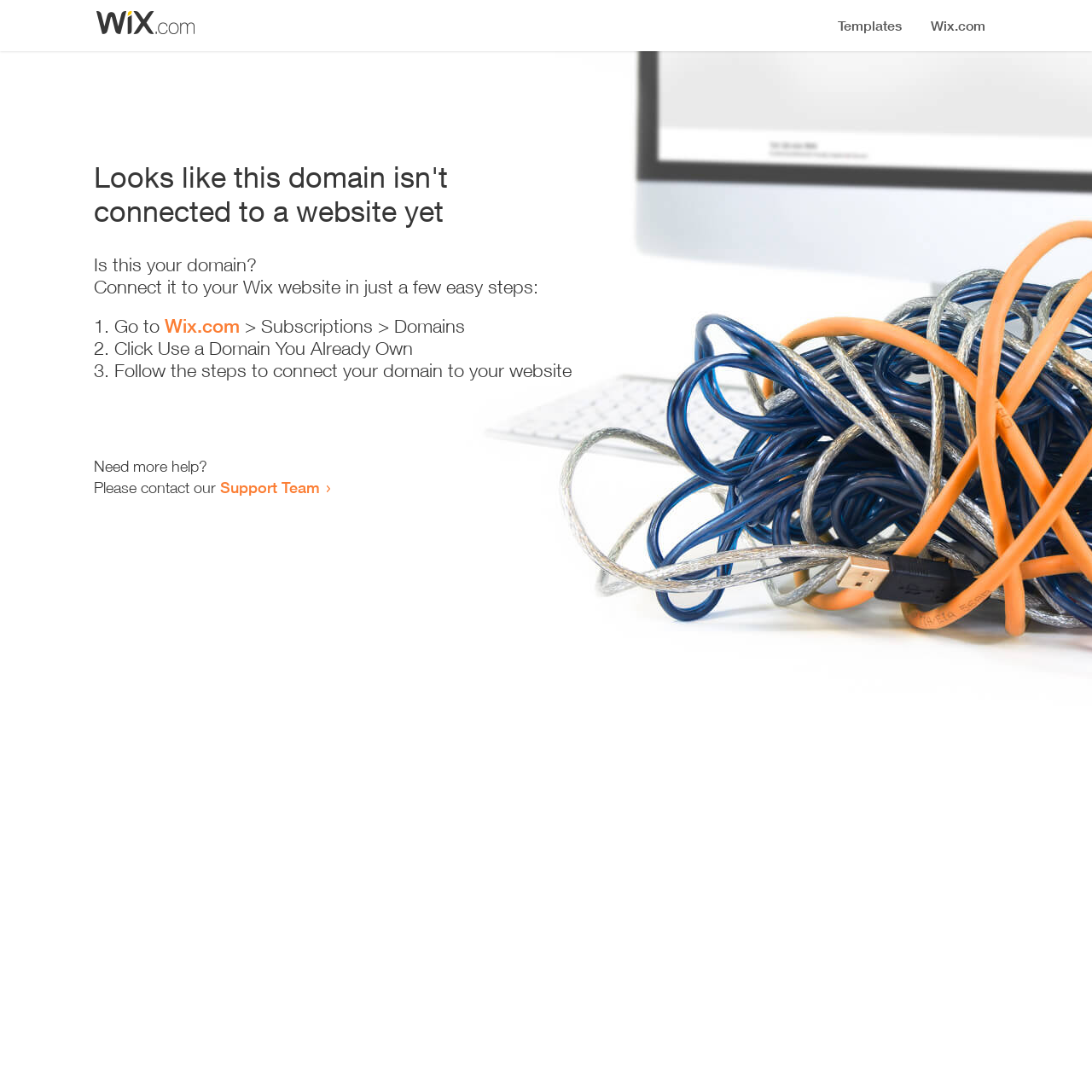Answer succinctly with a single word or phrase:
What is the status of this domain?

Not connected